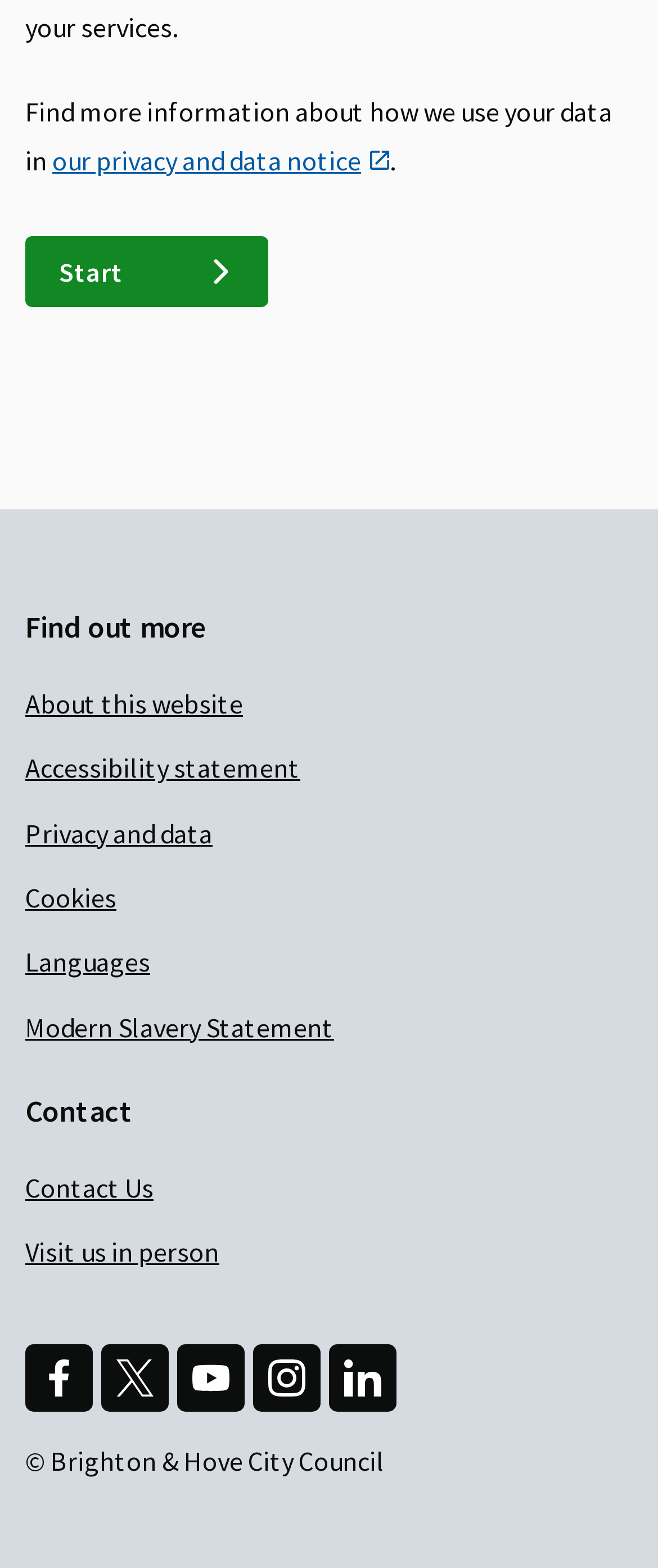Identify the bounding box for the given UI element using the description provided. Coordinates should be in the format (top-left x, top-left y, bottom-right x, bottom-right y) and must be between 0 and 1. Here is the description: Modern Slavery Statement

[0.038, 0.64, 0.885, 0.67]